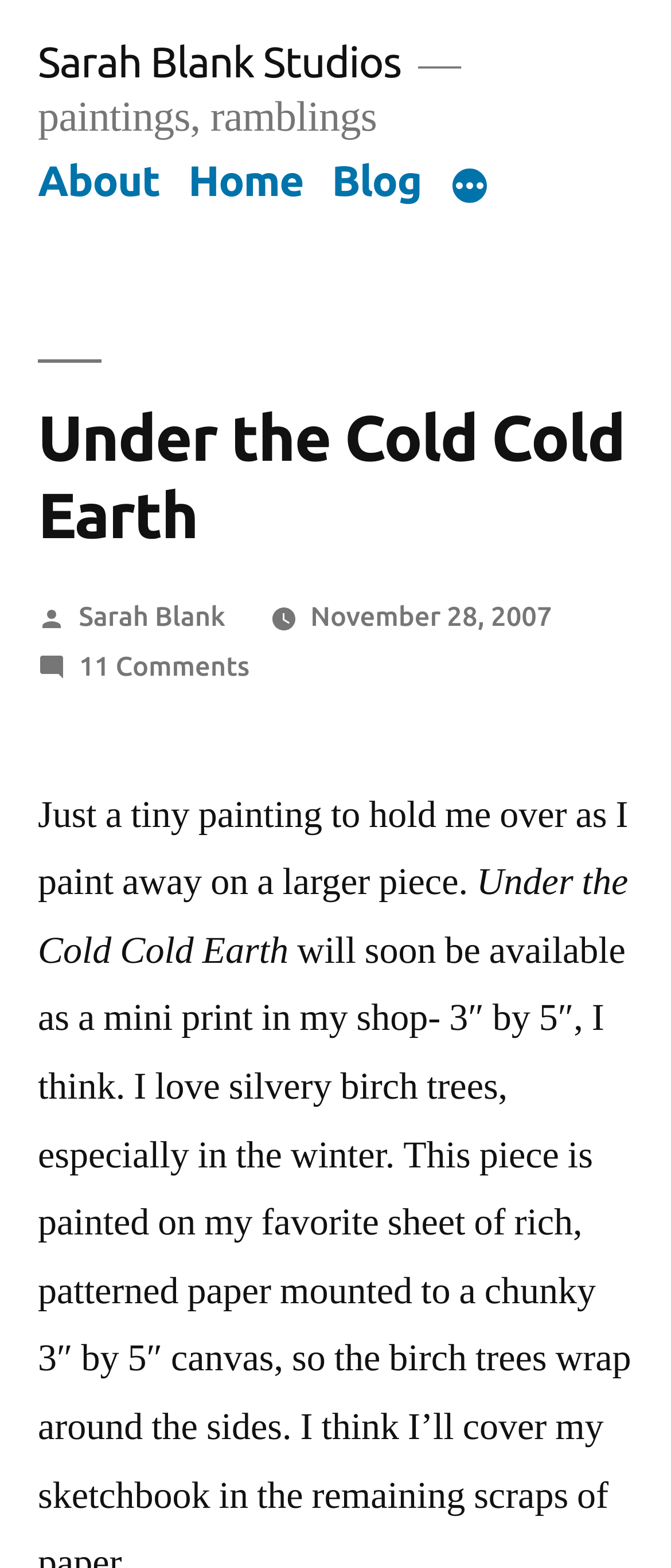Given the following UI element description: "Sarah Blank Studios", find the bounding box coordinates in the webpage screenshot.

[0.056, 0.024, 0.598, 0.055]